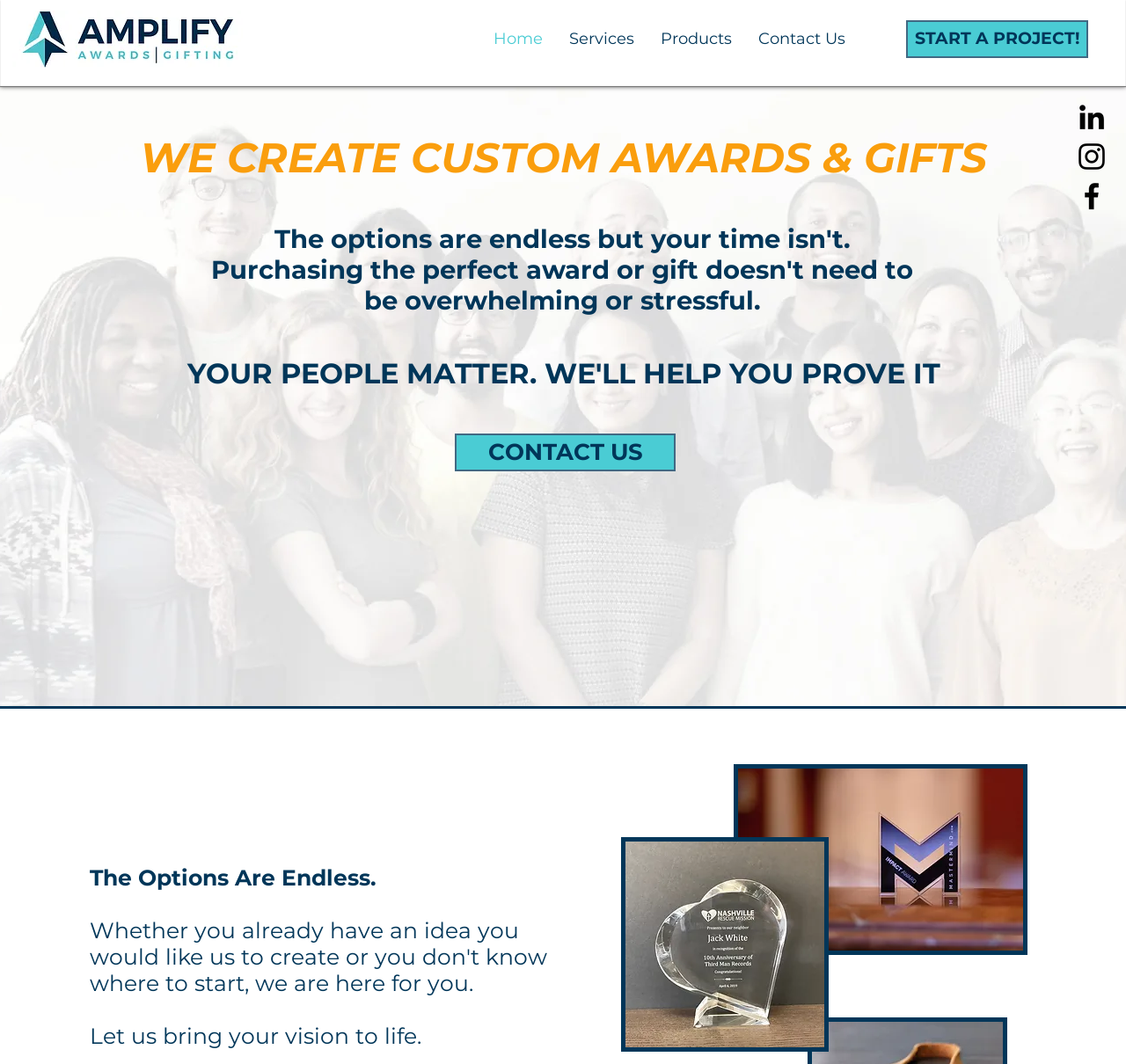Can you find and provide the main heading text of this webpage?

YOUR PEOPLE MATTER. WE'LL HELP YOU PROVE IT